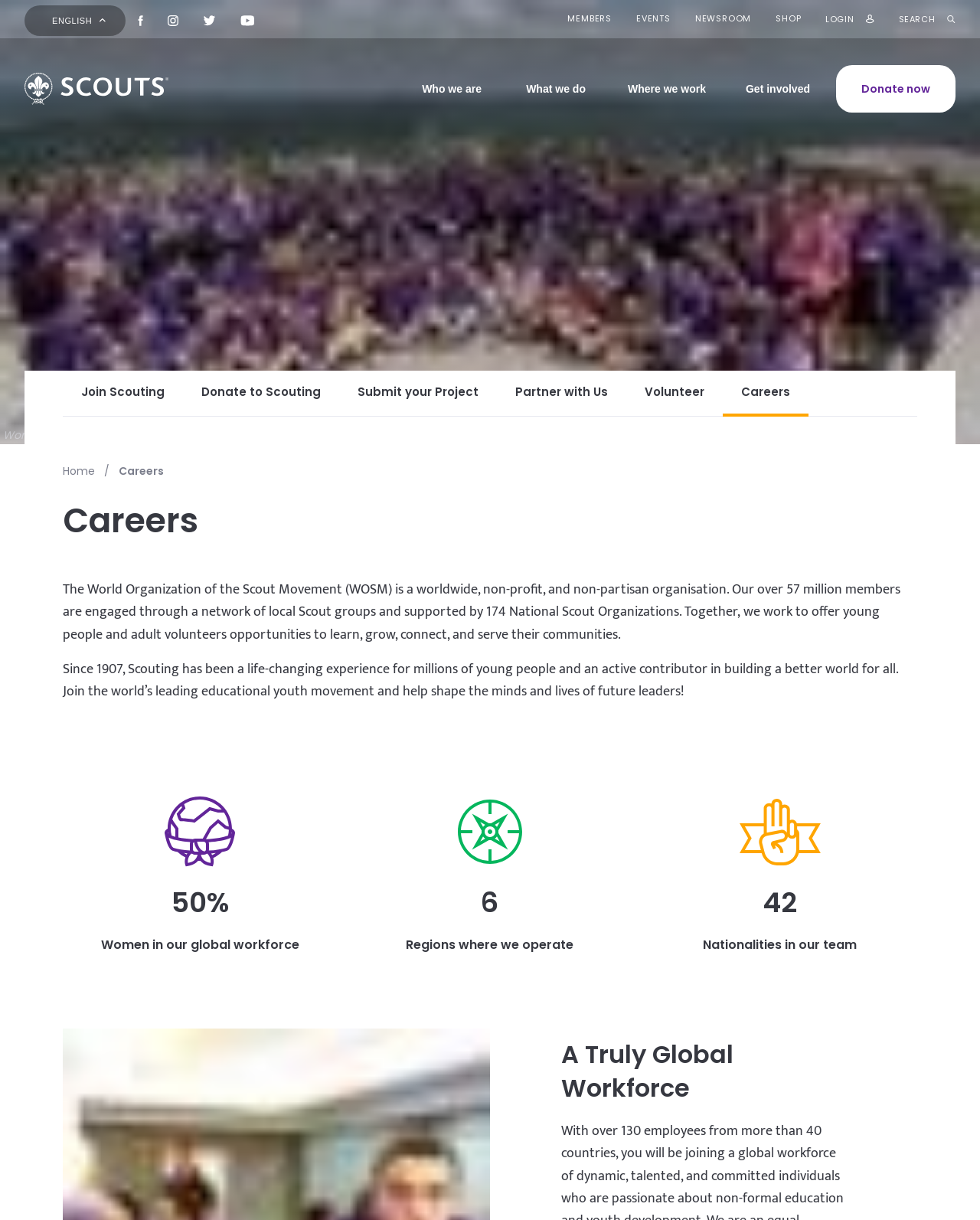Identify the bounding box coordinates of the section that should be clicked to achieve the task described: "Search for something".

[0.908, 0.0, 0.984, 0.033]